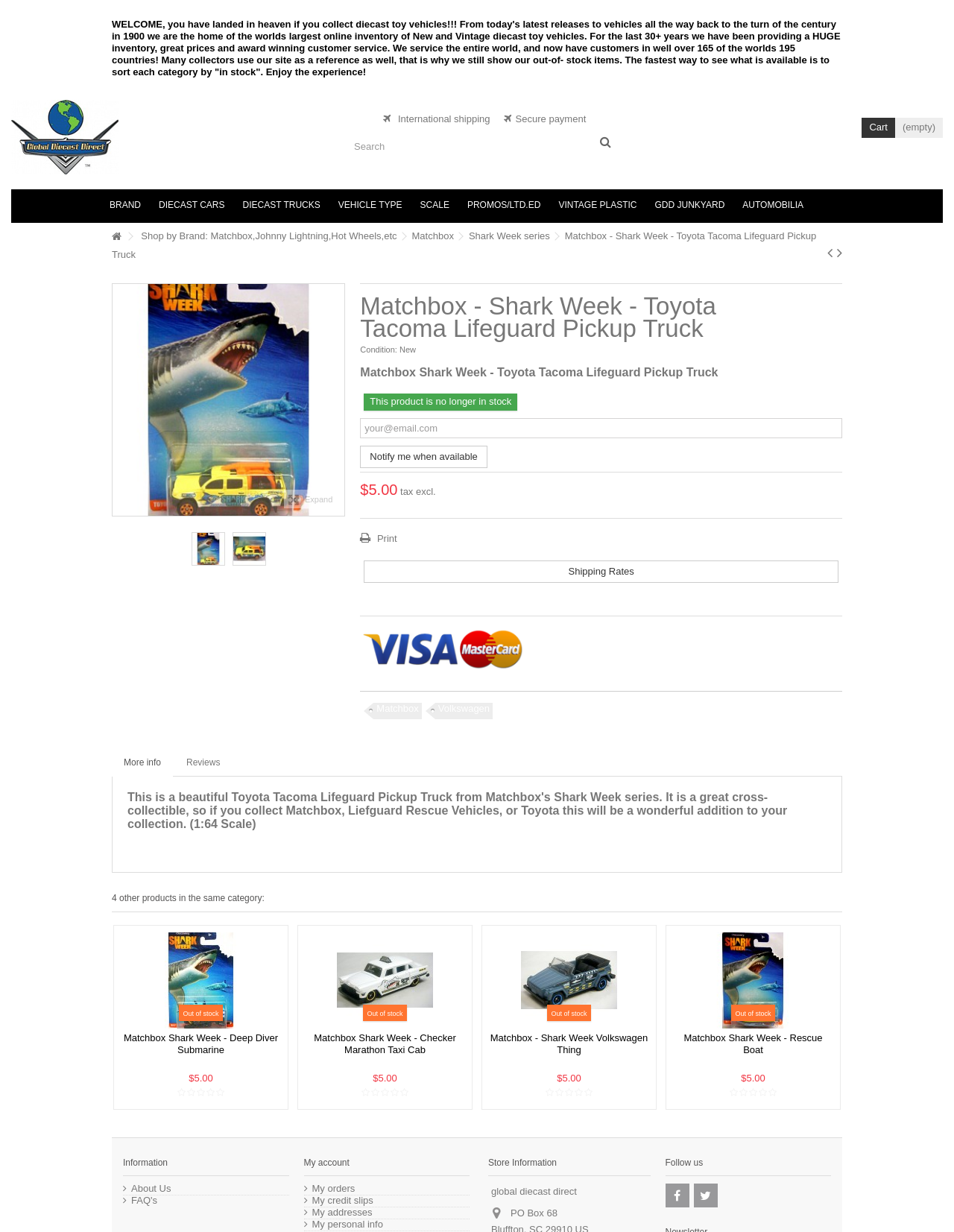What is the status of the product?
Use the information from the image to give a detailed answer to the question.

The status of the product can be found in the static text element on the webpage, which is located below the product name and description. The status is displayed as 'Out of stock', indicating that the product is currently not available for purchase.